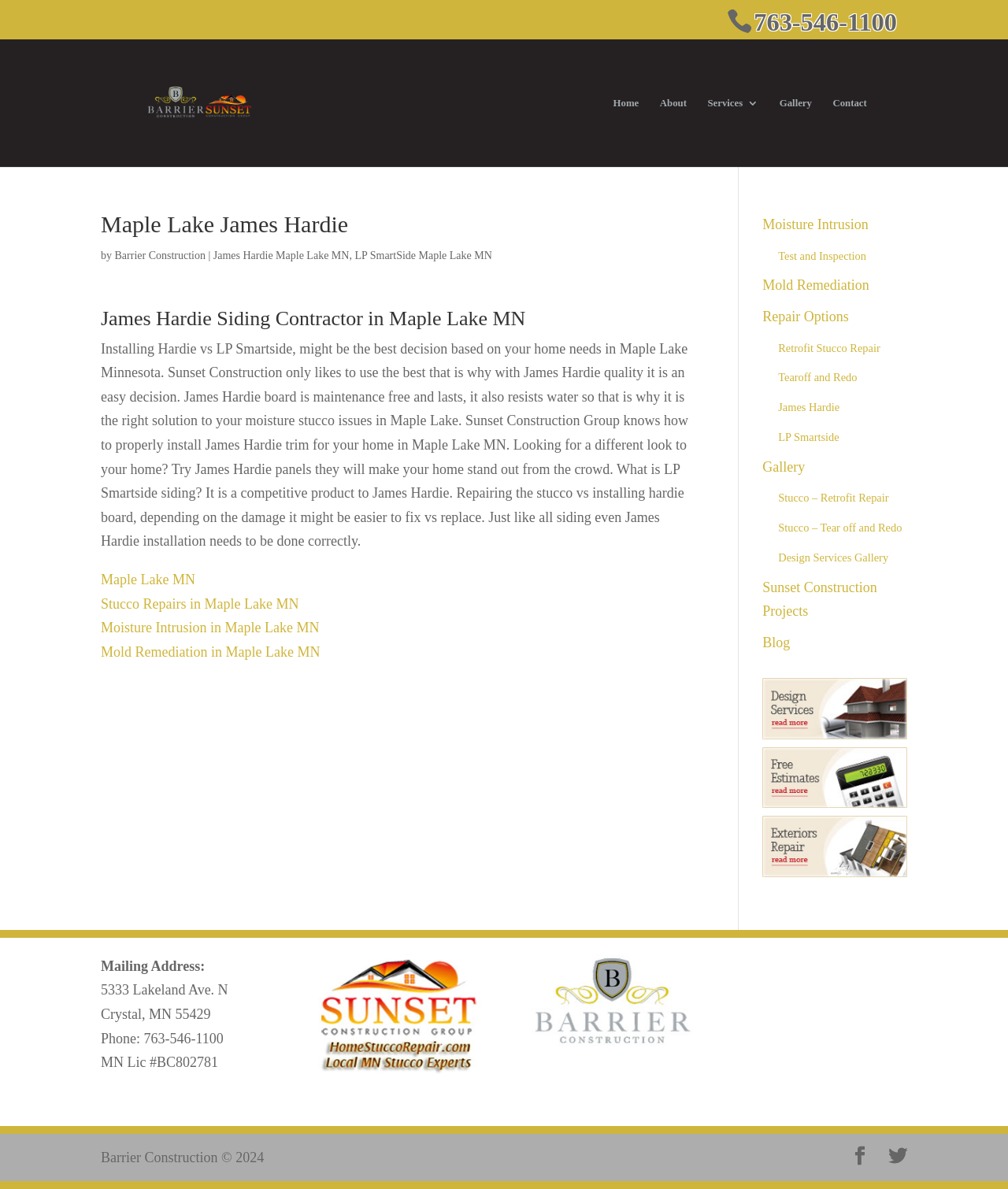Offer an in-depth caption of the entire webpage.

This webpage is about Maple Lake James Hardie, a construction company specializing in James Hardie siding and LP SmartSide installation. At the top of the page, there is a phone number "763-546-1100" and a link to "Sunset Construction - Barrier Construction" with an accompanying image. Below this, there is a navigation menu with links to "Home", "About", "Services 3", "Gallery", and "Contact".

The main content of the page is an article about James Hardie siding, with a heading "Maple Lake James Hardie" and a subheading "James Hardie Siding Contractor in Maple Lake MN". The article discusses the benefits of using James Hardie siding, including its maintenance-free and water-resistant properties. It also mentions LP SmartSide as a competitive product.

There are several links throughout the article, including "Maple Lake MN", "Stucco Repairs in Maple Lake MN", "Moisture Intrusion in Maple Lake MN", and "Mold Remediation in Maple Lake MN". These links are likely related to the company's services and expertise.

On the right side of the page, there is a list of links to various services, including "Moisture Intrusion", "Test and Inspection", "Mold Remediation", and "James Hardie". There are also links to "Gallery" and "Blog".

At the bottom of the page, there is a section with the company's mailing address, phone number, and license information. There are also several social media links and a copyright notice "Barrier Construction © 2024".